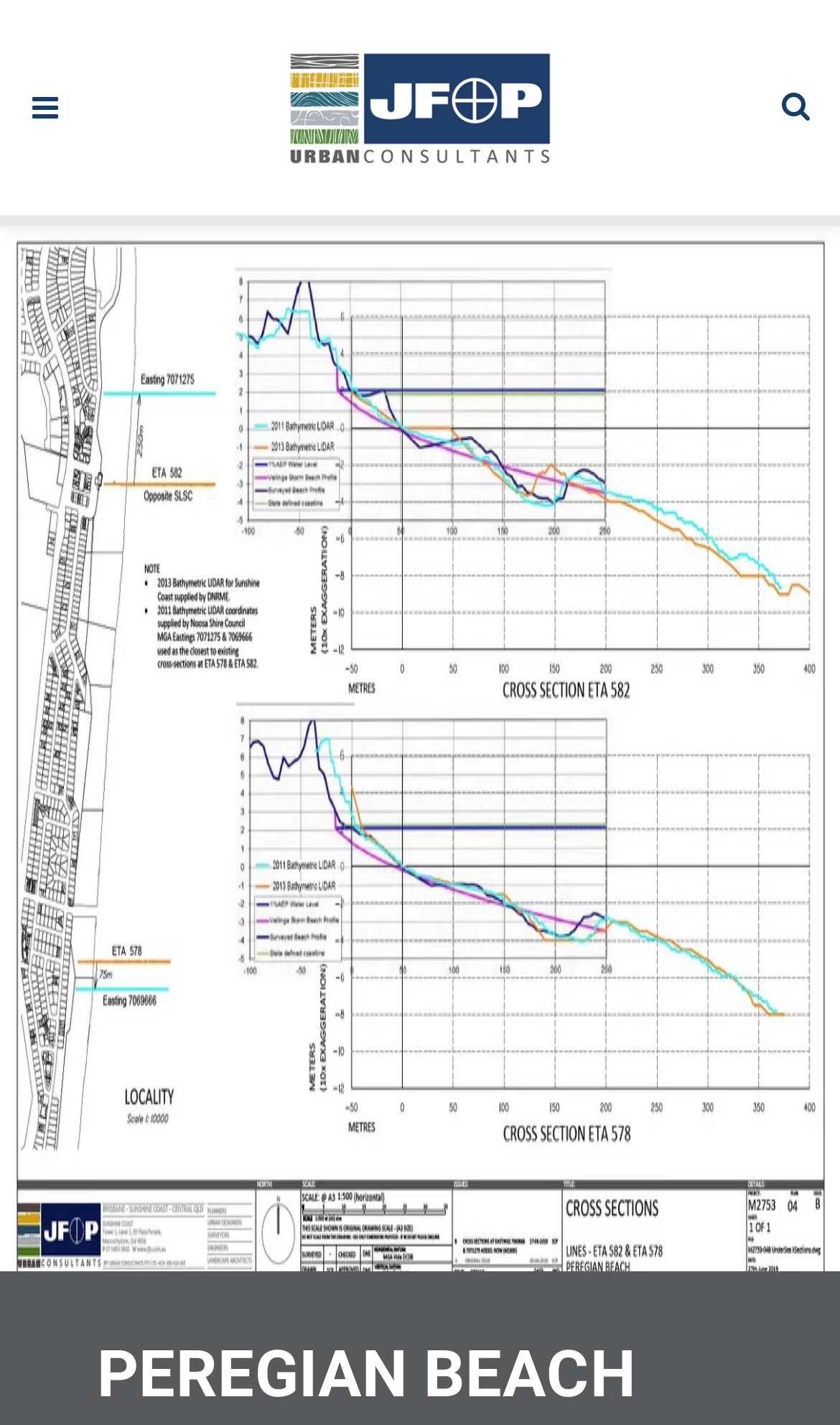How many columns are in the layout table?
Kindly give a detailed and elaborate answer to the question.

There are three layout tables with bounding boxes [0.038, 0.0, 0.087, 0.151], [0.5, 0.0, 0.816, 0.151], and [0.91, 0.0, 0.962, 0.151], respectively, which suggests that the webpage is divided into three columns.